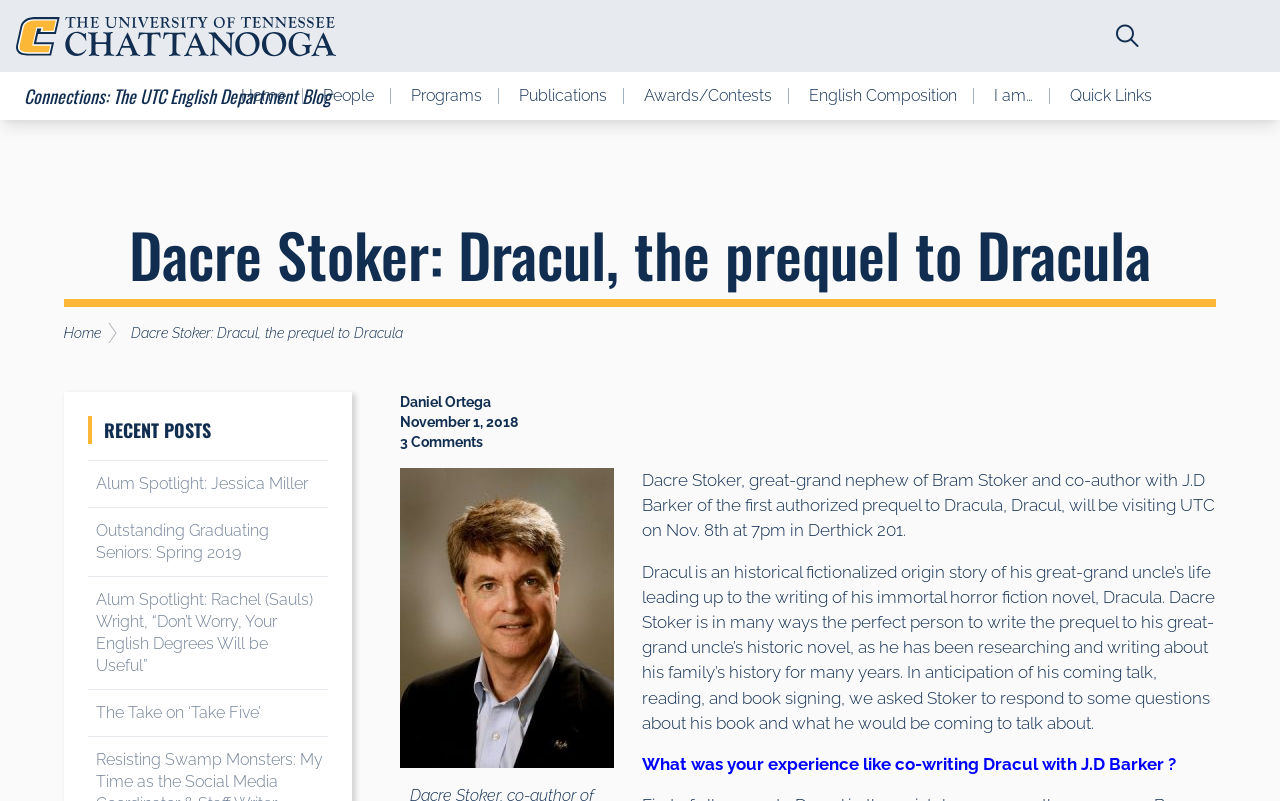Determine the bounding box coordinates for the area you should click to complete the following instruction: "Enter your name".

None